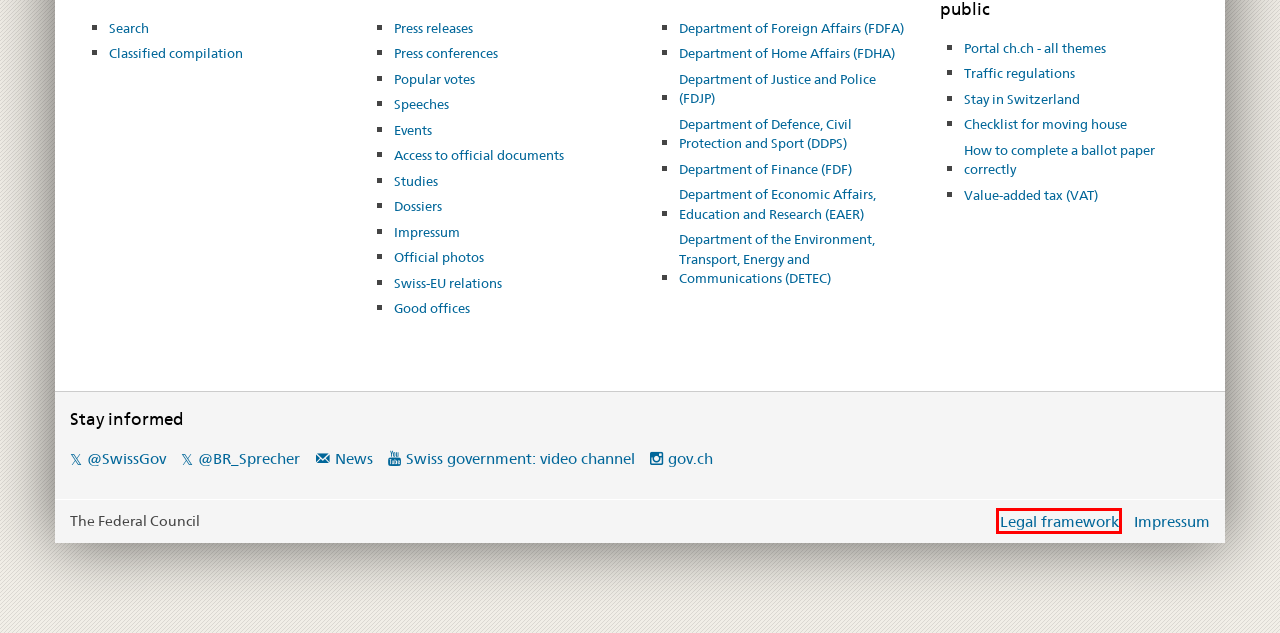With the provided screenshot showing a webpage and a red bounding box, determine which webpage description best fits the new page that appears after clicking the element inside the red box. Here are the options:
A. Swiss residence permits: application and renewal
B. Checklist for moving house
C. Value-added tax, VAT rates and registration 2024
D. ch-ch
E. Homepage ch.ch - official information from the authorities
F. Traffic regulations and fines in Switzerland
G. How to vote?
H. Terms and conditions

H